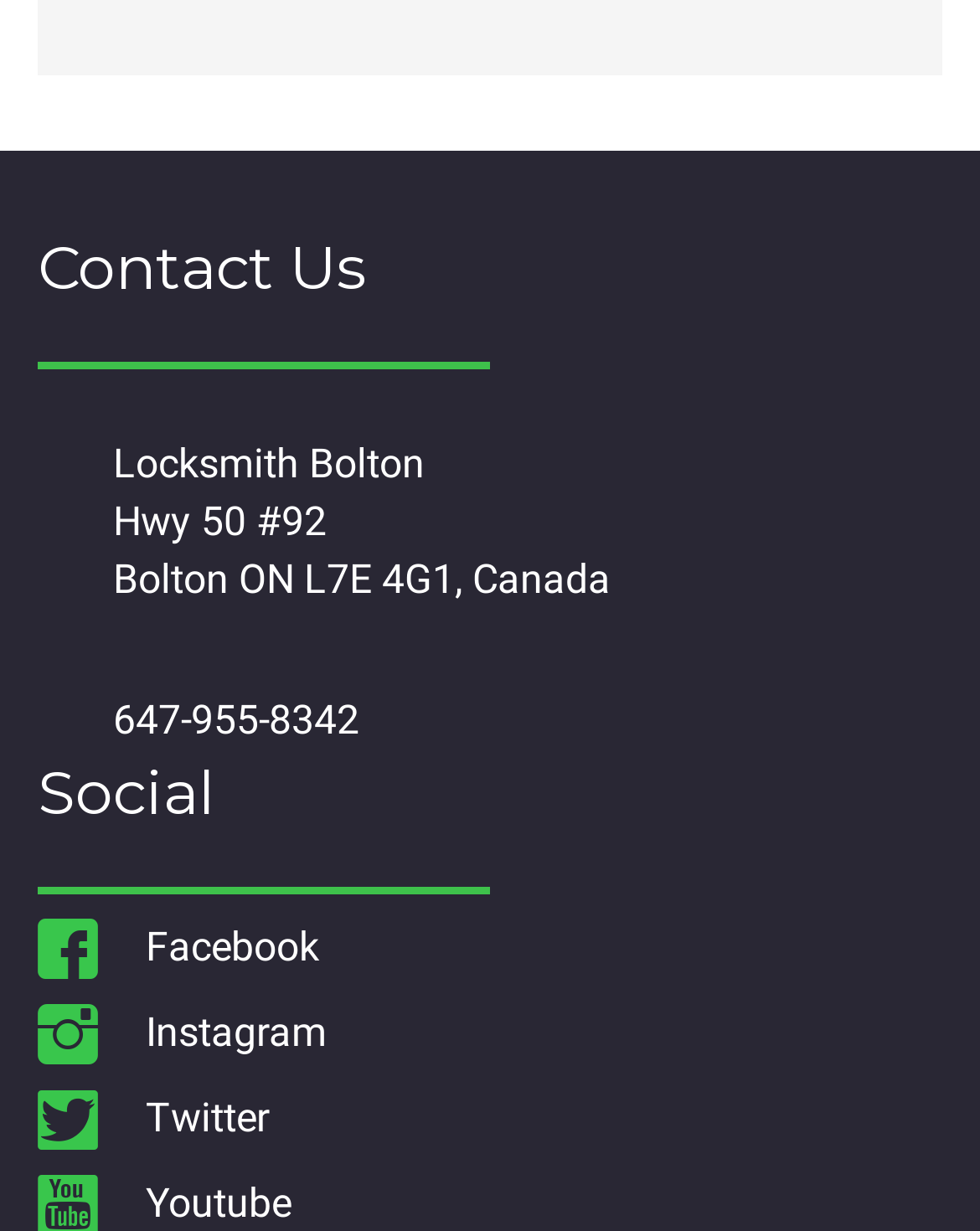Use the information in the screenshot to answer the question comprehensively: What is the business name?

The business name can be found in the static text element 'Locksmith Bolton' located at coordinates [0.115, 0.358, 0.433, 0.397].